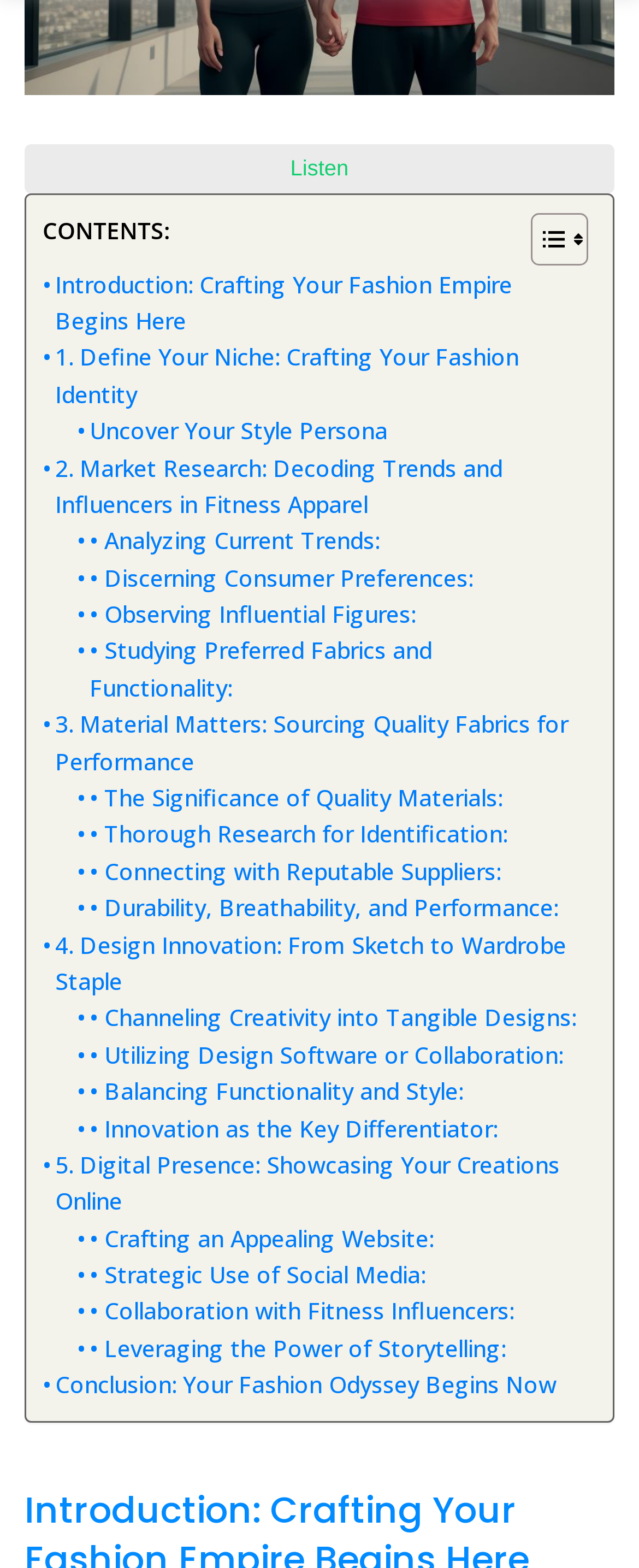Locate the bounding box coordinates of the element's region that should be clicked to carry out the following instruction: "Read the introduction". The coordinates need to be four float numbers between 0 and 1, i.e., [left, top, right, bottom].

[0.067, 0.17, 0.908, 0.217]